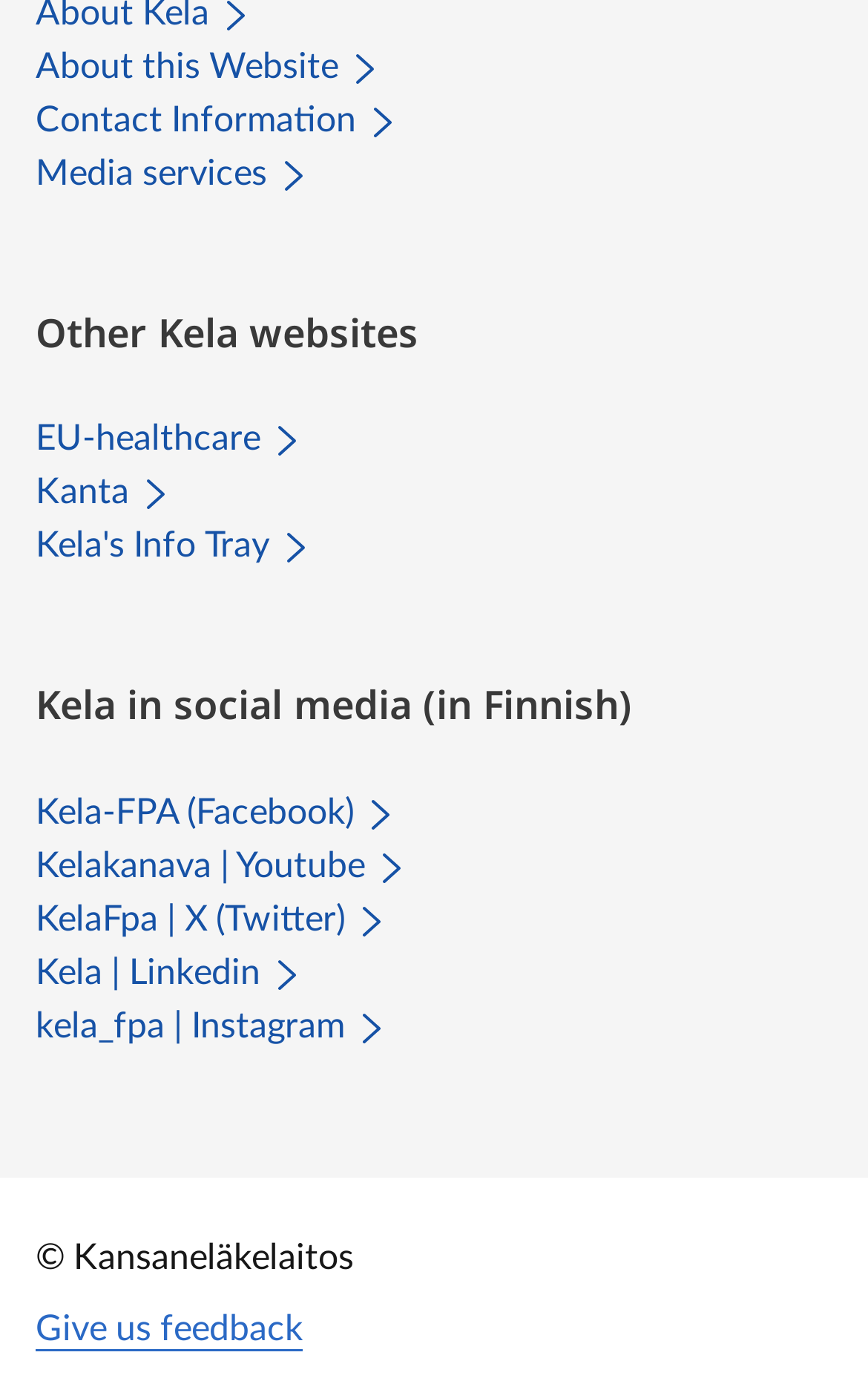Please find the bounding box for the following UI element description. Provide the coordinates in (top-left x, top-left y, bottom-right x, bottom-right y) format, with values between 0 and 1: kela_fpa | Instagram

[0.041, 0.731, 0.449, 0.756]